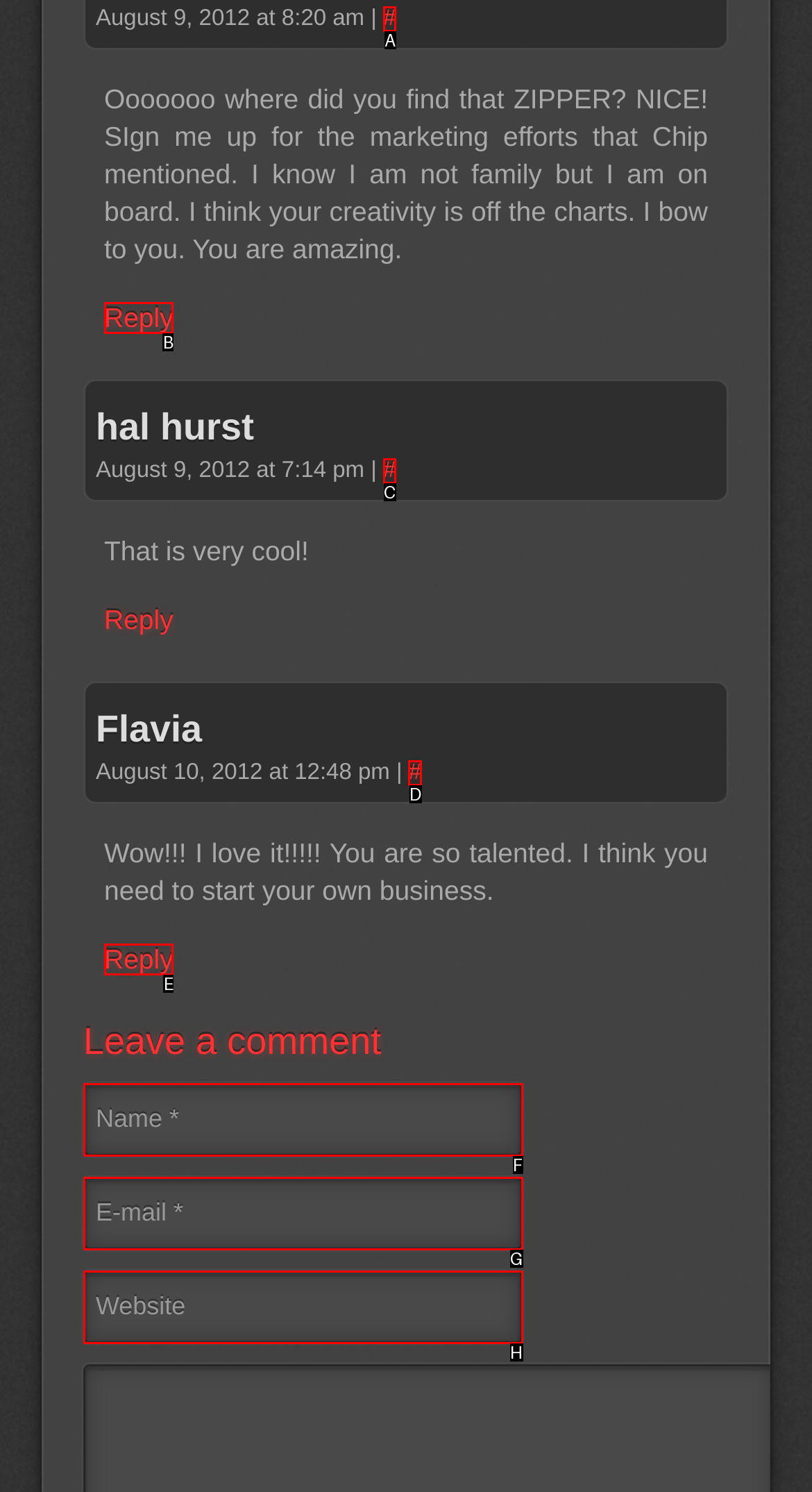Match the description to the correct option: name="email" placeholder="E-mail *"
Provide the letter of the matching option directly.

G